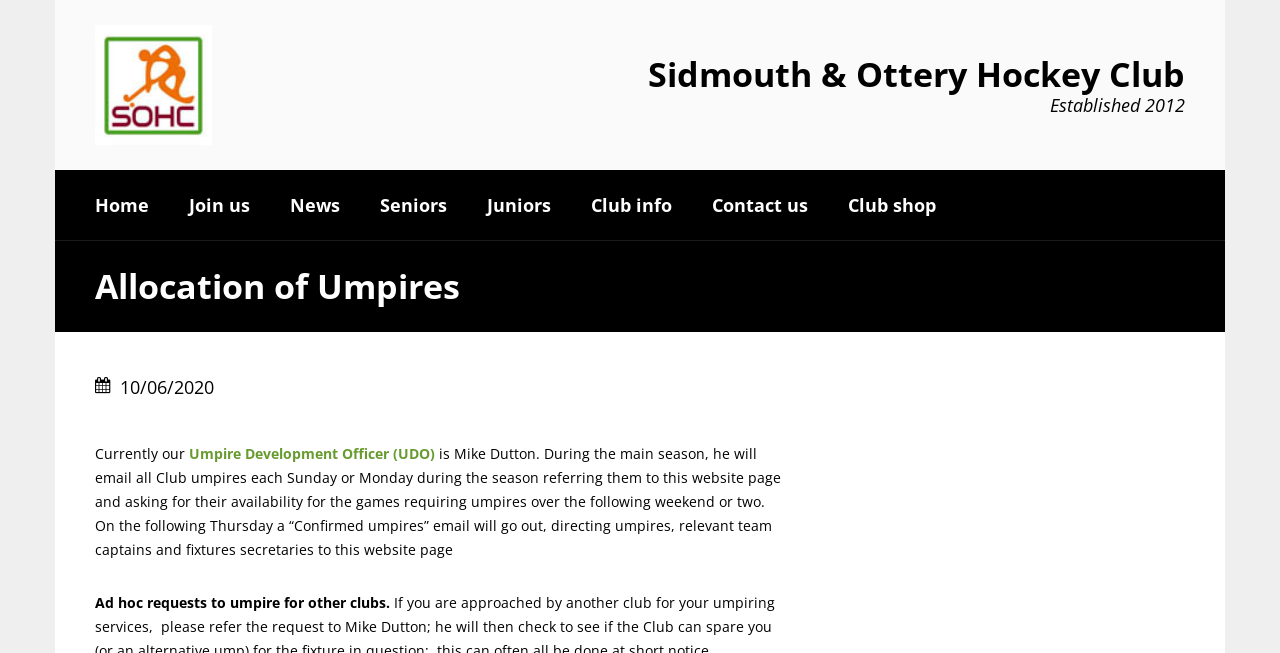Find the bounding box coordinates of the element's region that should be clicked in order to follow the given instruction: "view news". The coordinates should consist of four float numbers between 0 and 1, i.e., [left, top, right, bottom].

[0.211, 0.26, 0.281, 0.368]